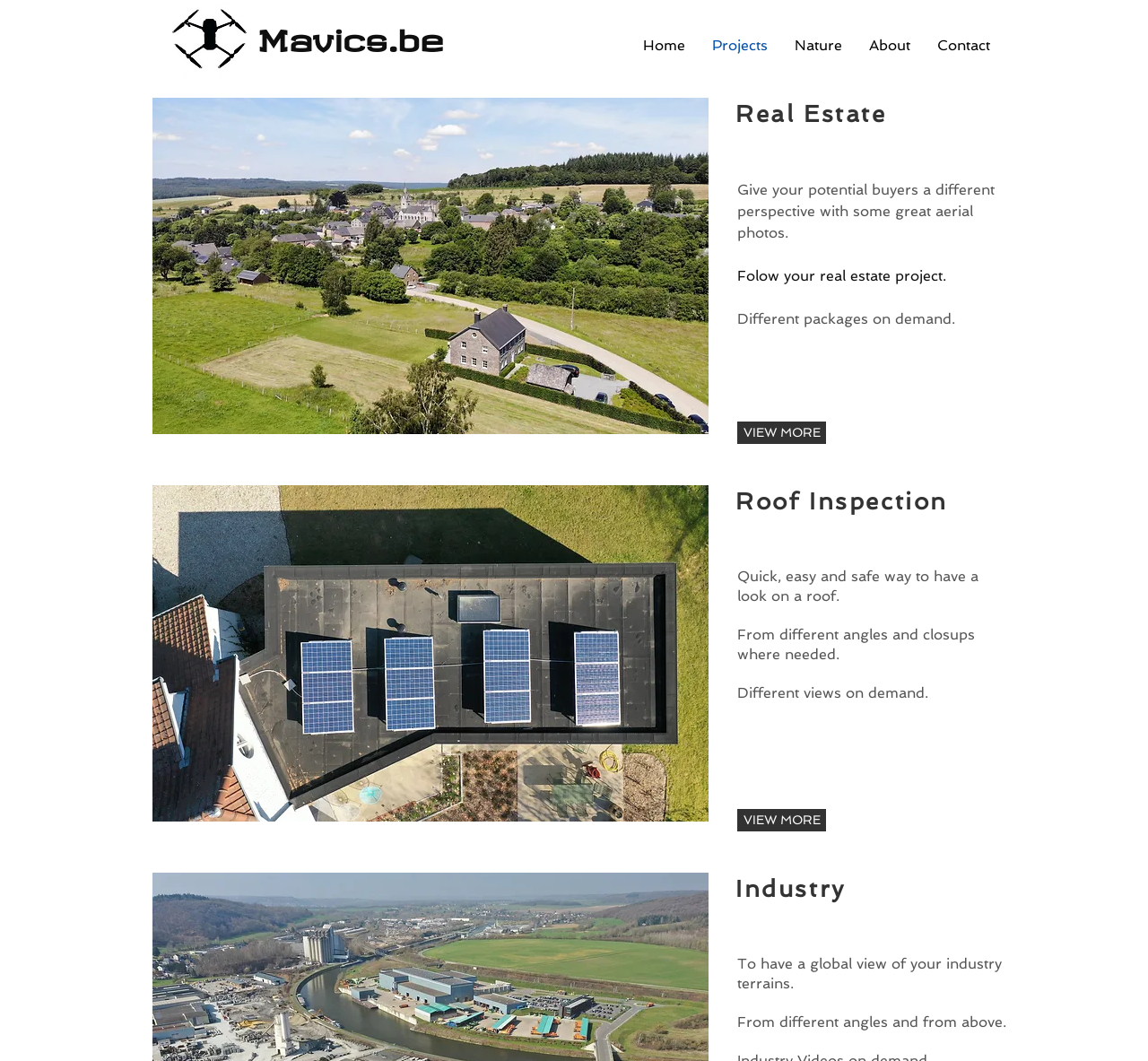What is the purpose of the aerial photos in Real Estate?
Based on the screenshot, answer the question with a single word or phrase.

Give buyers a different perspective